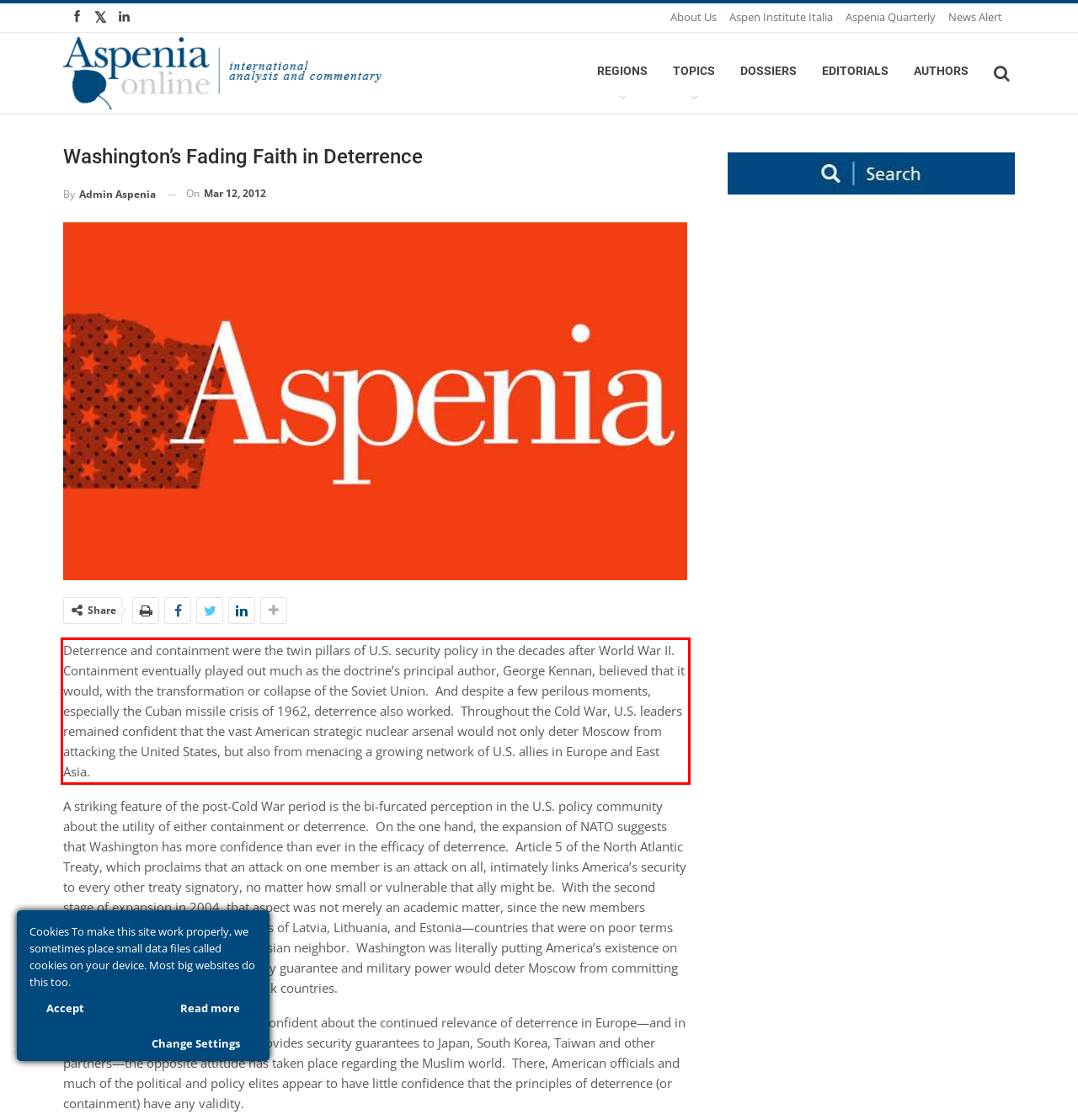You are provided with a screenshot of a webpage featuring a red rectangle bounding box. Extract the text content within this red bounding box using OCR.

Deterrence and containment were the twin pillars of U.S. security policy in the decades after World War II. Containment eventually played out much as the doctrine’s principal author, George Kennan, believed that it would, with the transformation or collapse of the Soviet Union. And despite a few perilous moments, especially the Cuban missile crisis of 1962, deterrence also worked. Throughout the Cold War, U.S. leaders remained confident that the vast American strategic nuclear arsenal would not only deter Moscow from attacking the United States, but also from menacing a growing network of U.S. allies in Europe and East Asia.